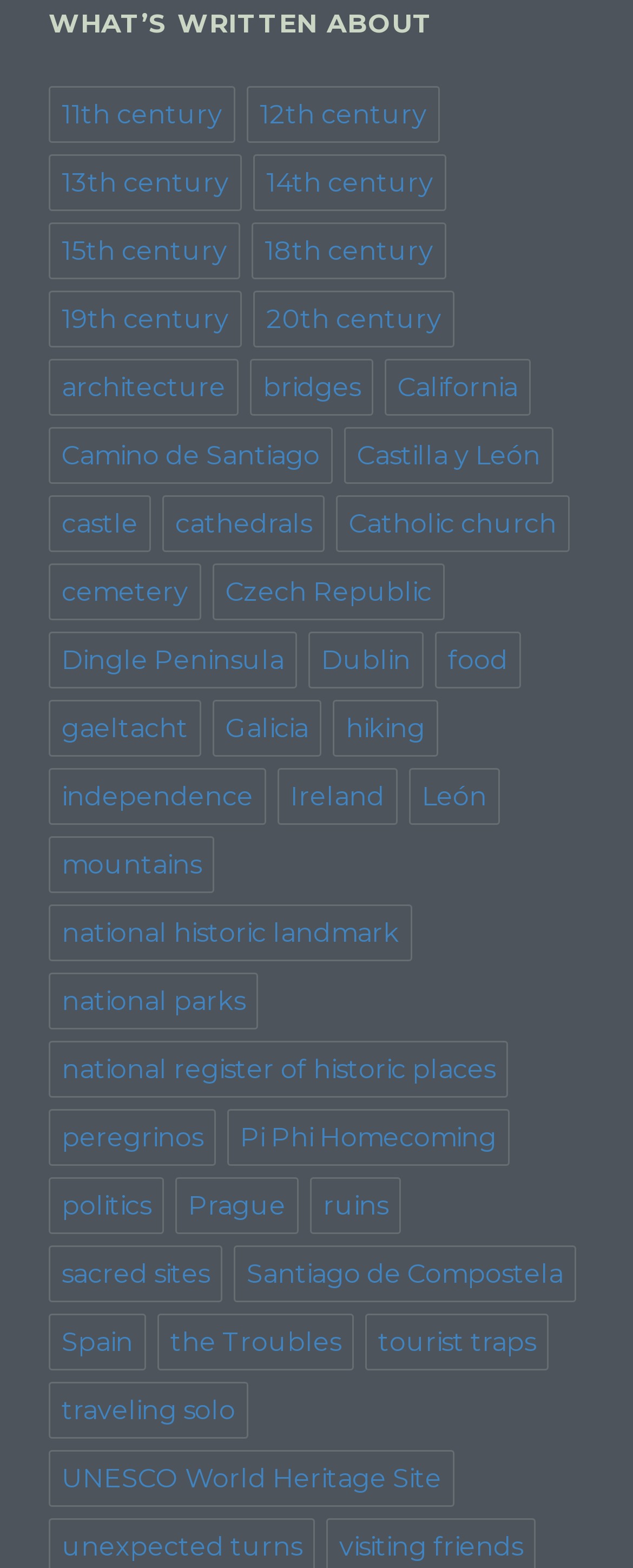What century is mentioned most frequently?
Kindly give a detailed and elaborate answer to the question.

By examining the links provided, I noticed that the 20th century is mentioned most frequently, with a link dedicated specifically to it. This suggests that the webpage has a significant focus on events, people, or places from the 20th century.